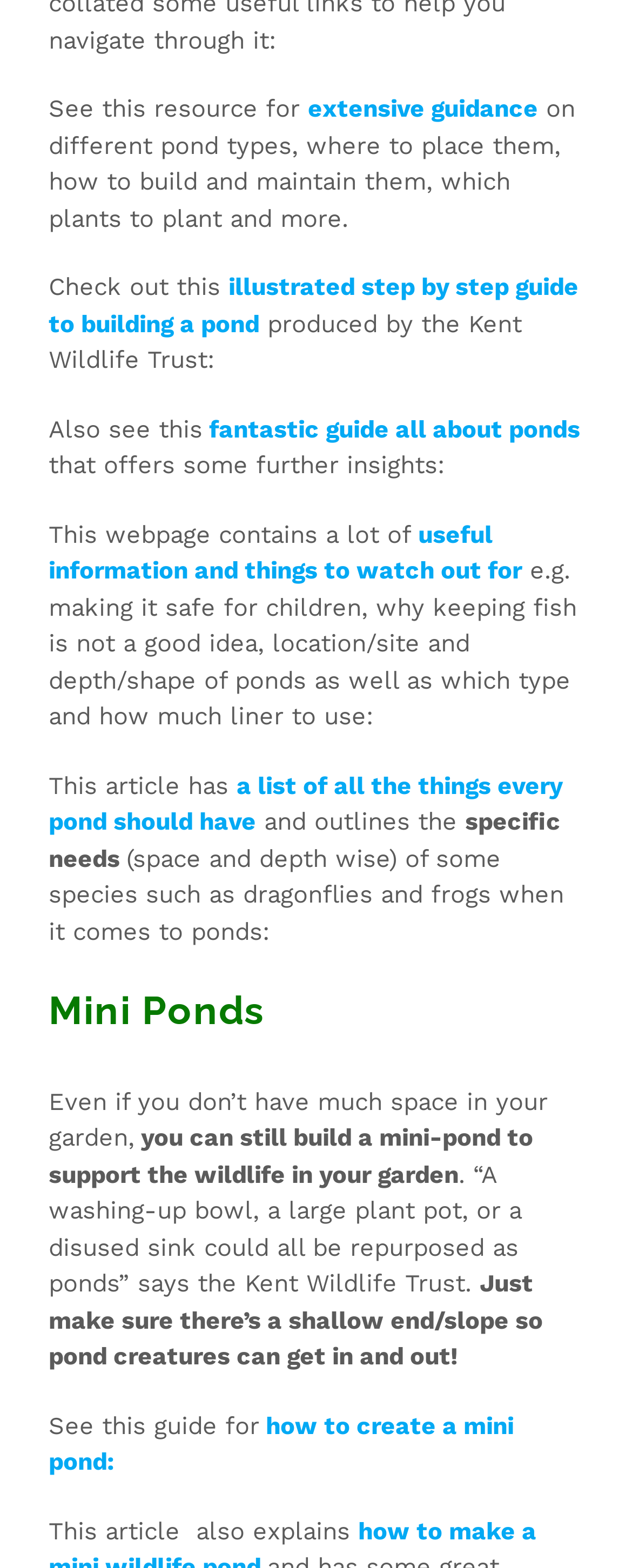Using the provided description: "extensive guidance", find the bounding box coordinates of the corresponding UI element. The output should be four float numbers between 0 and 1, in the format [left, top, right, bottom].

[0.487, 0.06, 0.851, 0.079]